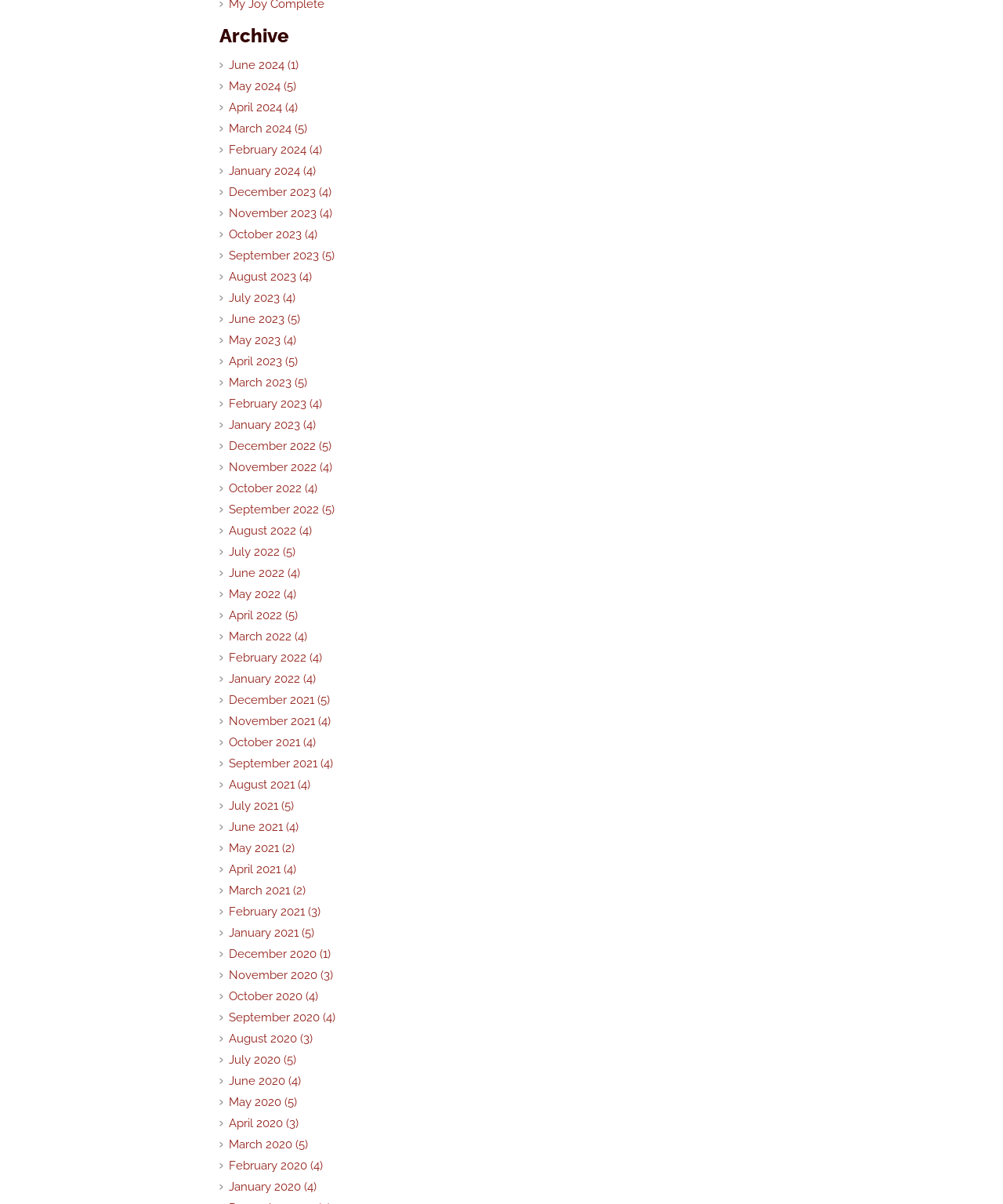Respond to the question below with a single word or phrase:
How many links are there in the archive page?

60